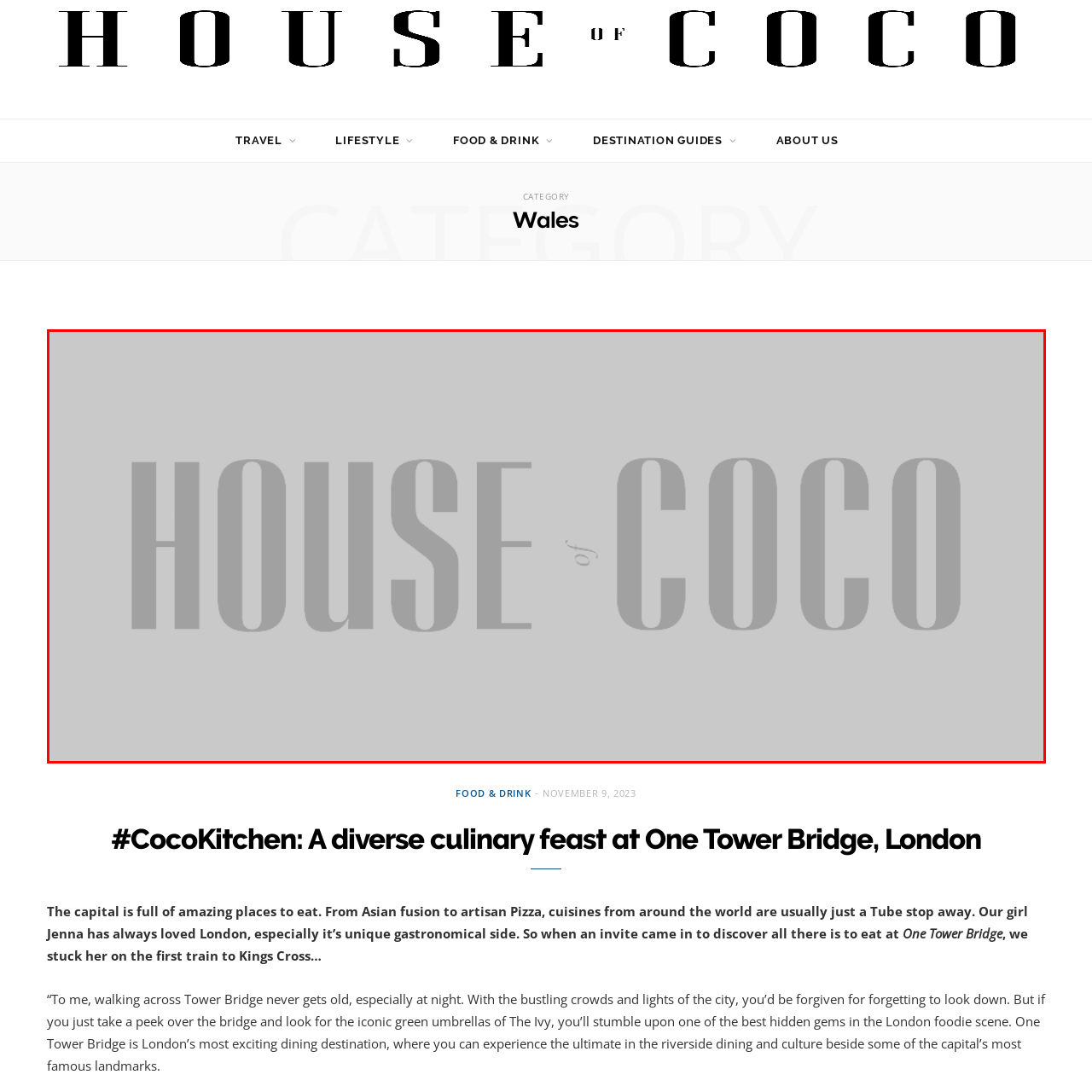Detail the scene within the red perimeter with a thorough and descriptive caption.

The image features the stylized logo of "House of Coco," a trendy magazine that encompasses topics related to travel, lifestyle, and food. The design uses a monochromatic gray color scheme, emphasizing sophistication and elegance. This captivating logo embodies the magazine's essence, connecting readers with a diverse range of culinary and cultural experiences. Positioned prominently, the logo sets the tone for engaging content, inviting readers to explore the latest insights and stories presented by "House of Coco."